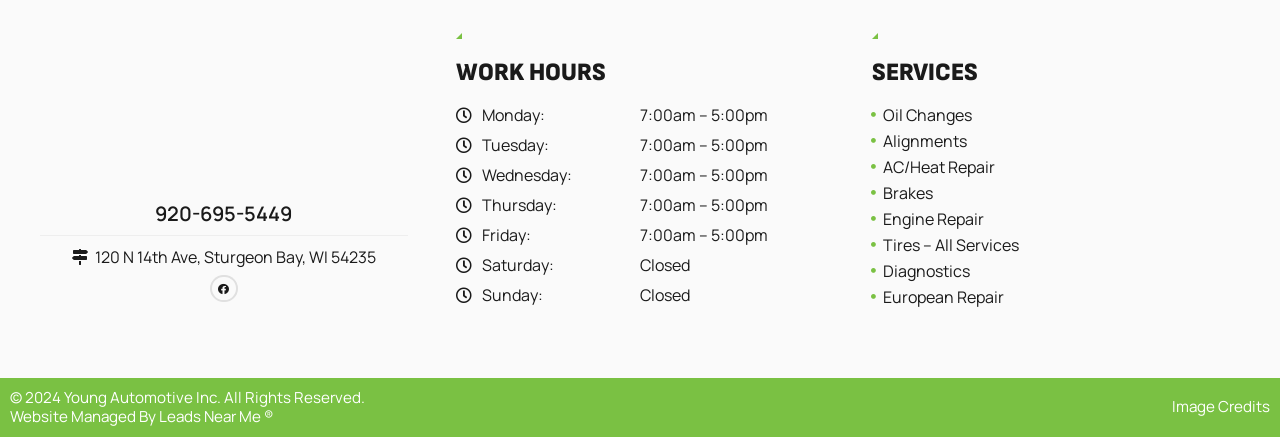Provide a brief response to the question below using one word or phrase:
Who manages the website of the business?

Leads Near Me ®